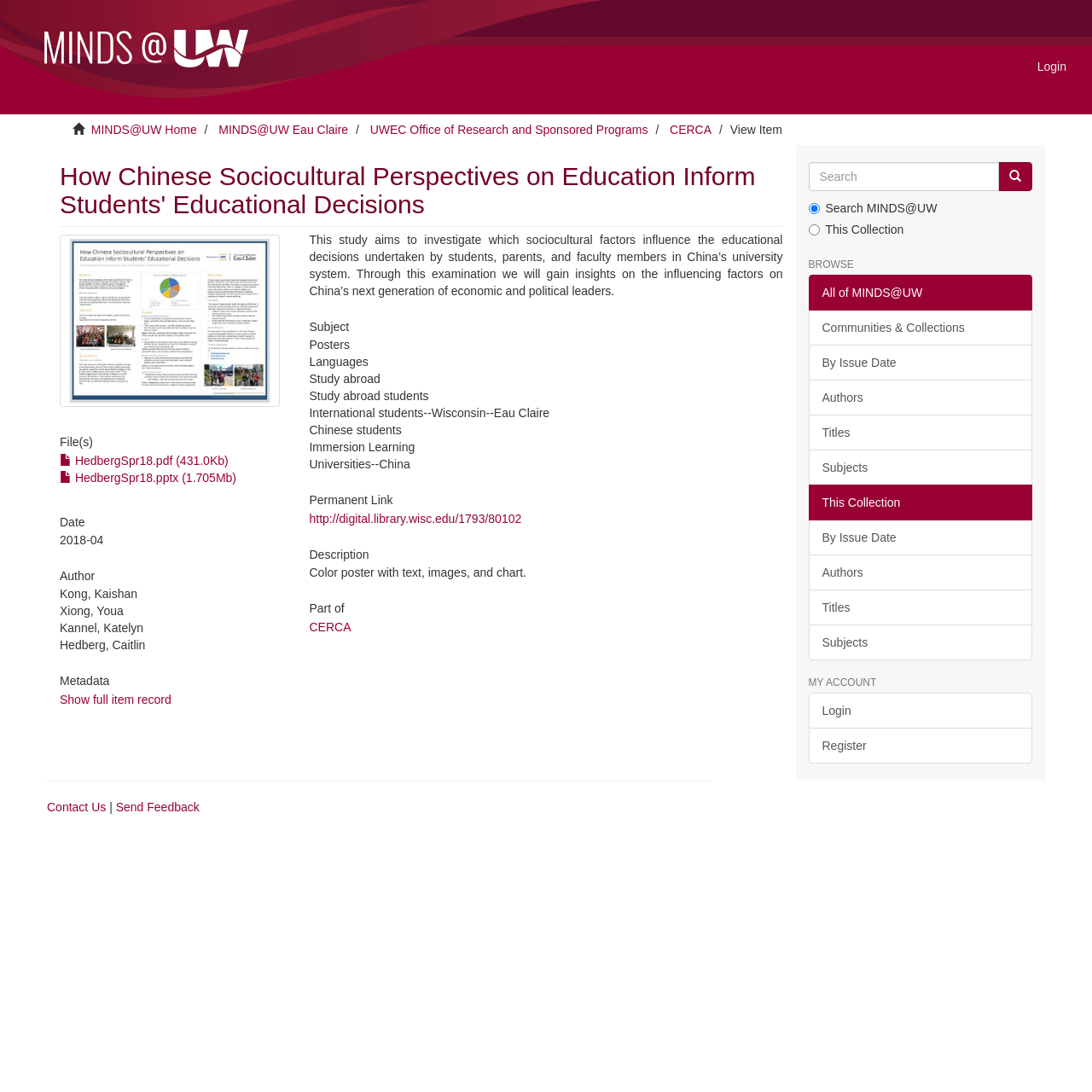Locate the bounding box coordinates of the area that needs to be clicked to fulfill the following instruction: "Search for items". The coordinates should be in the format of four float numbers between 0 and 1, namely [left, top, right, bottom].

[0.74, 0.148, 0.915, 0.175]